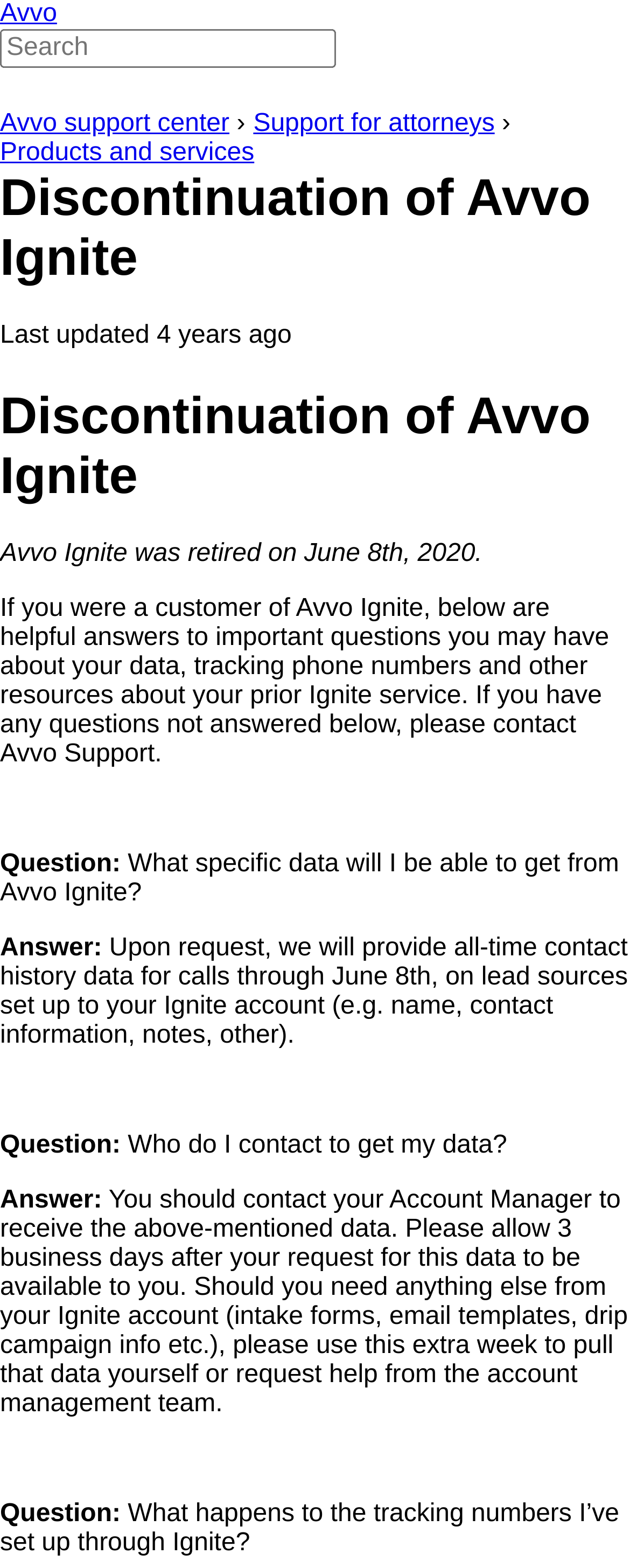When was the webpage last updated?
Using the image, answer in one word or phrase.

2020-06-04